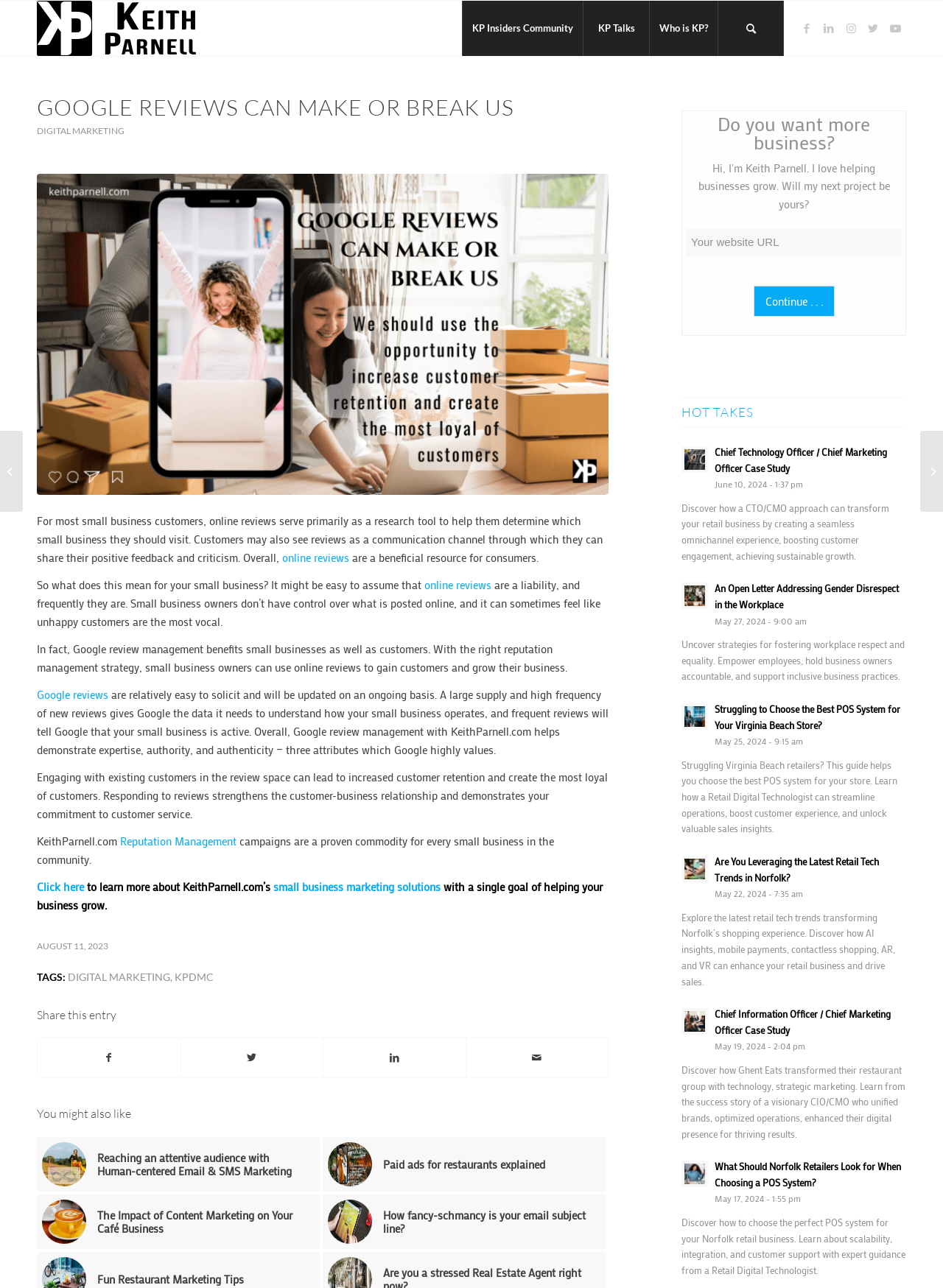Determine the coordinates of the bounding box for the clickable area needed to execute this instruction: "Click on the 'Reputation Management' link".

[0.127, 0.647, 0.251, 0.659]